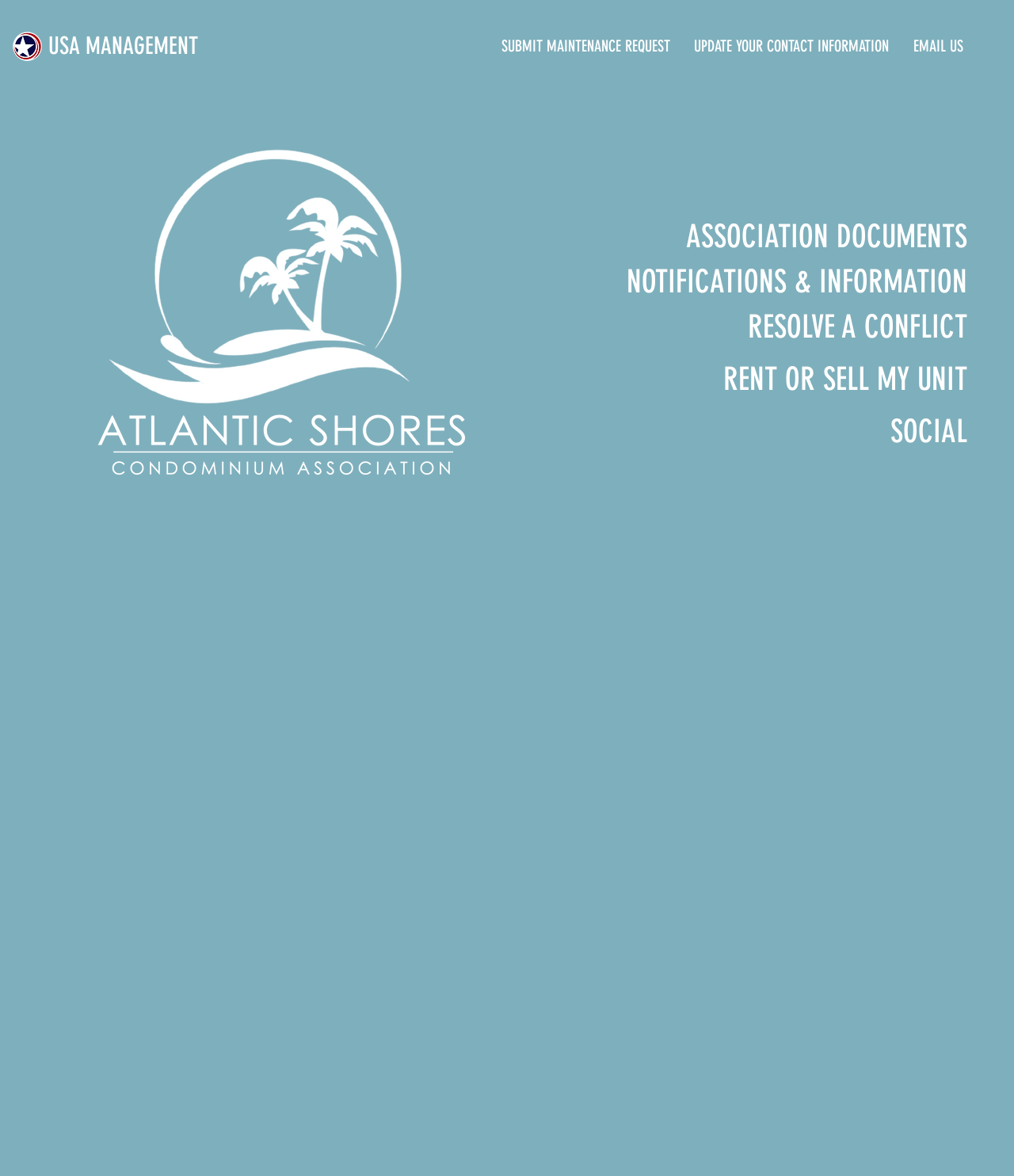What is the last heading on the webpage?
Answer the question with a detailed and thorough explanation.

The last heading element on the webpage has the text 'SOCIAL' and its bounding box coordinates are [0.862, 0.348, 0.954, 0.386], which indicates it is located at the bottom of the webpage.